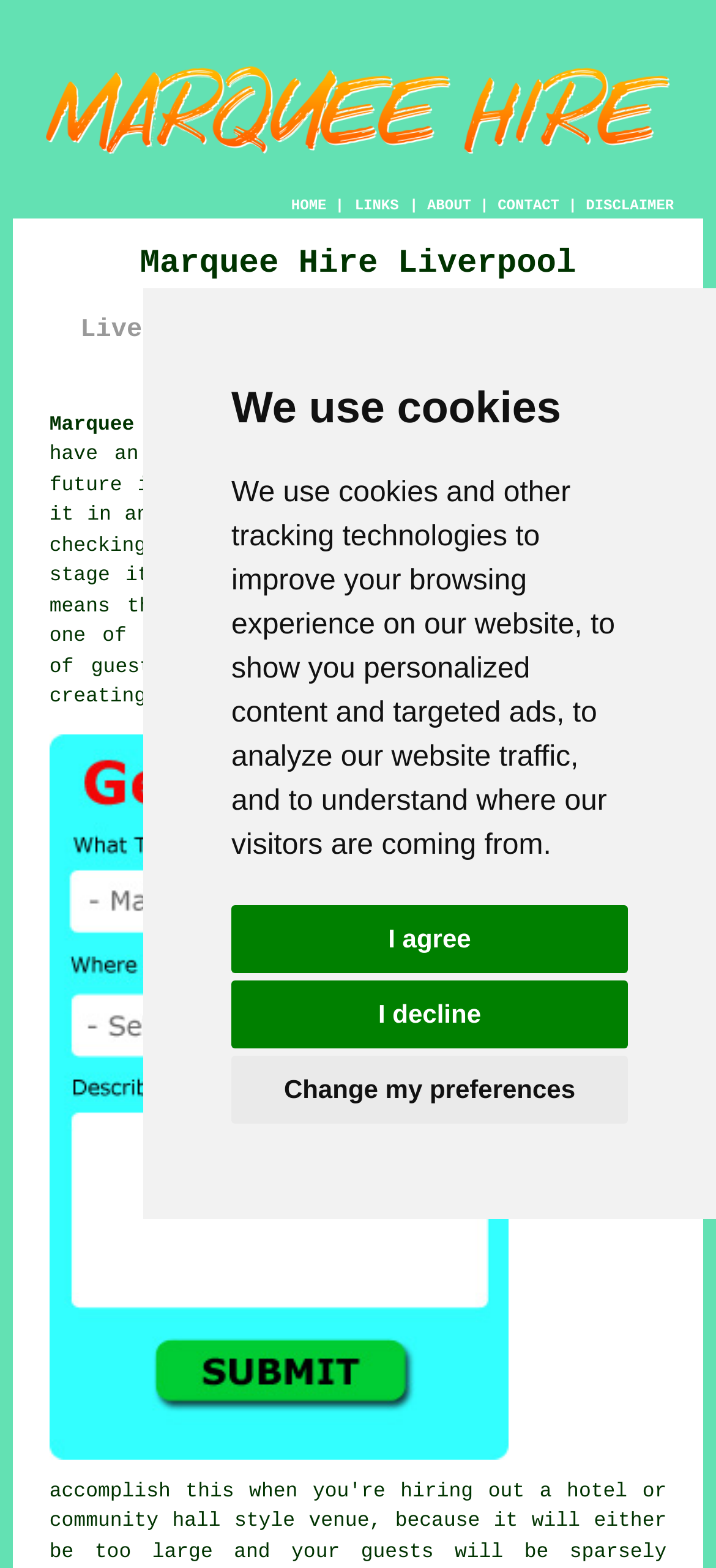Please specify the bounding box coordinates of the clickable region necessary for completing the following instruction: "Click HOME". The coordinates must consist of four float numbers between 0 and 1, i.e., [left, top, right, bottom].

[0.407, 0.127, 0.456, 0.137]